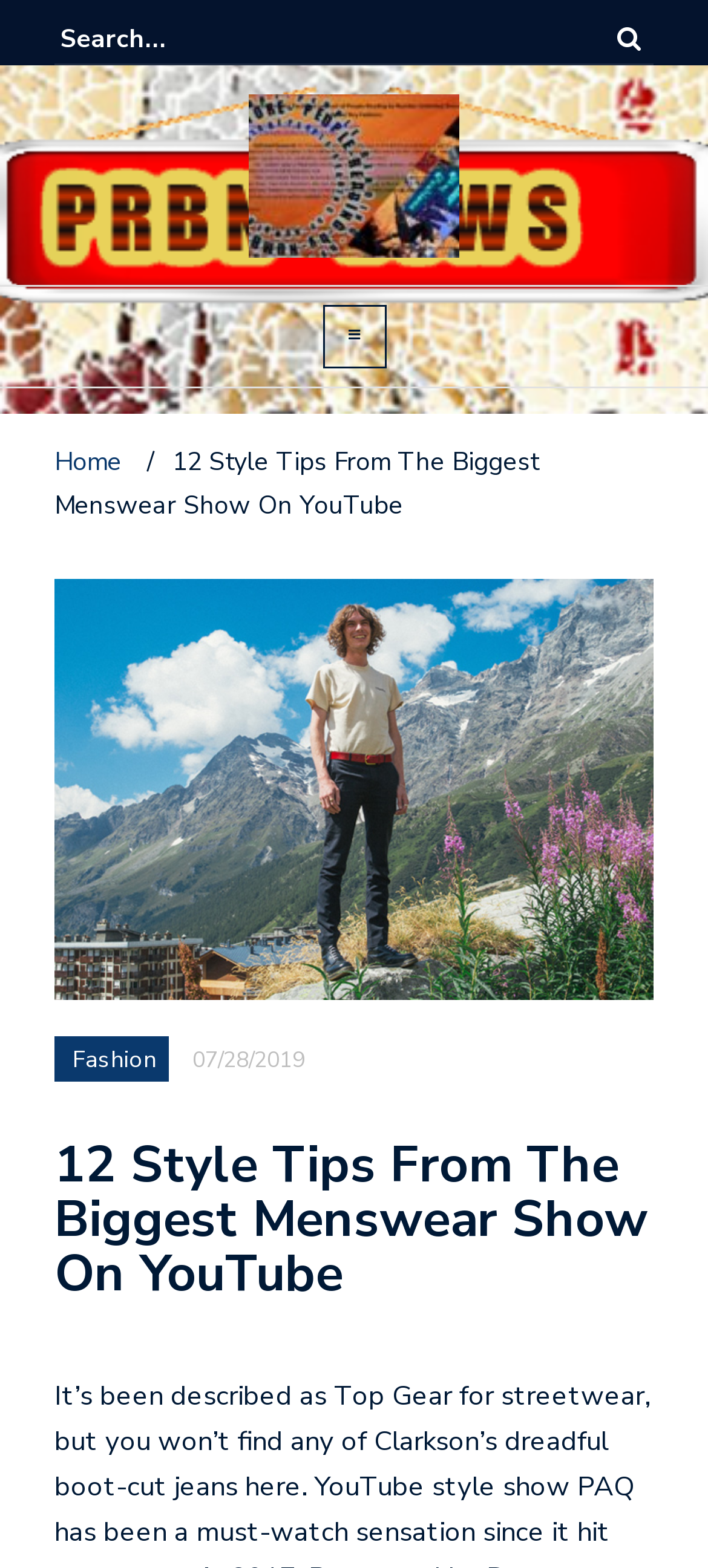Extract the bounding box coordinates for the described element: "parent_node: Search for: value="Search"". The coordinates should be represented as four float numbers between 0 and 1: [left, top, right, bottom].

[0.836, 0.009, 0.941, 0.041]